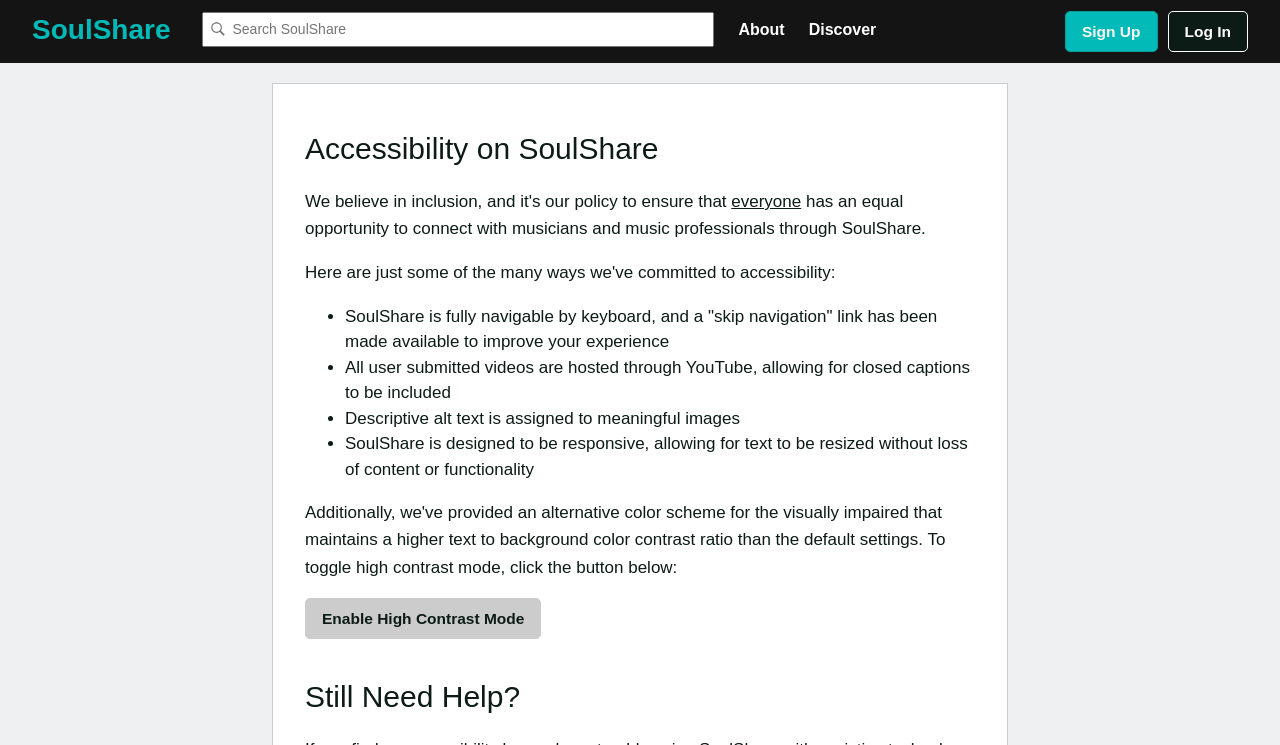Generate a thorough description of the webpage.

The webpage is SoulShare, a platform where musicians connect, inspire, and thrive by sharing what they love to do. At the top left, there is a link to the SoulShare Home page. Next to it, there is a search combobox labeled "Search SoulShare" that allows users to search for content on the platform. 

To the right of the search combobox, there are three links: "About", "Discover", and "Sign Up", which is also a button. Further to the right, there is another button labeled "Log In". 

Below the top navigation bar, there is a heading that reads "Accessibility on SoulShare". This section explains the accessibility features of the platform, including equal opportunities for everyone to connect with musicians and music professionals. 

The accessibility features are listed in bullet points, including the ability to navigate the platform using a keyboard, a "skip navigation" link, closed captions on user-submitted videos, descriptive alt text for images, and responsive design that allows text to be resized without loss of content or functionality. 

At the bottom of the page, there is a button to "Enable High Contrast Mode" and a heading that reads "Still Need Help?", suggesting that users can find additional support or resources if needed.